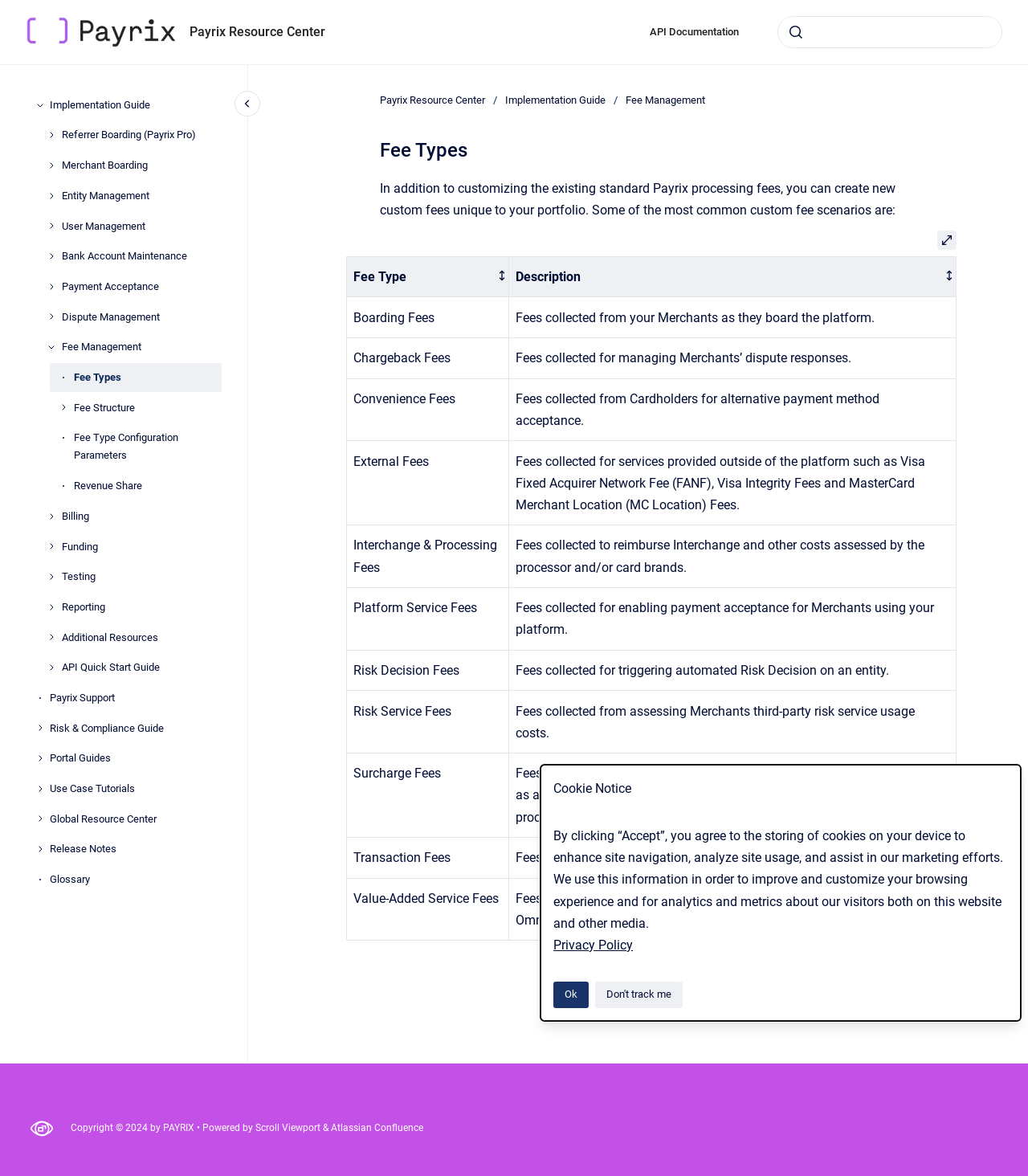Determine the bounding box coordinates of the area to click in order to meet this instruction: "search".

[0.756, 0.014, 0.975, 0.041]